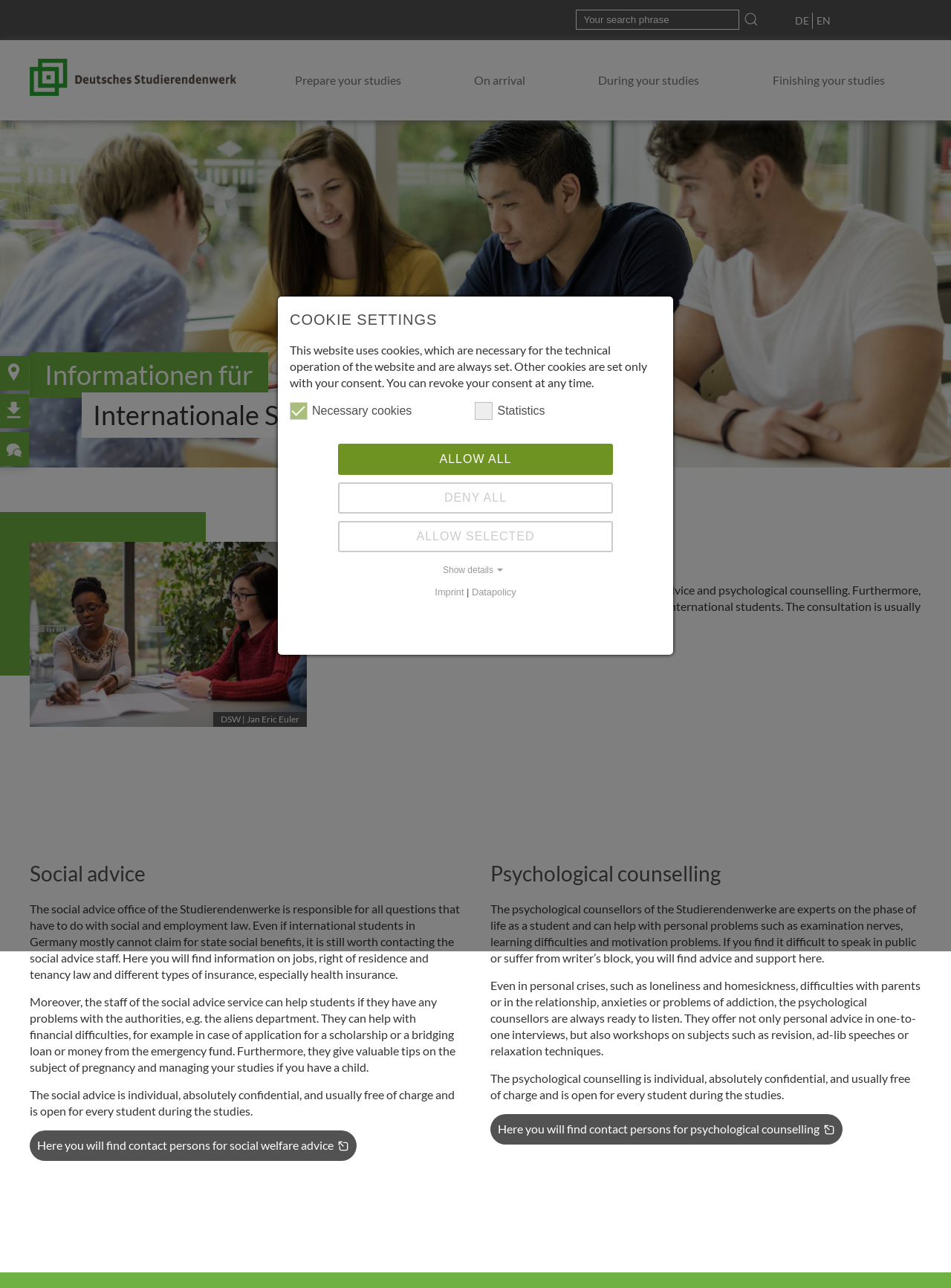Find and indicate the bounding box coordinates of the region you should select to follow the given instruction: "Get information on psychological counselling".

[0.516, 0.7, 0.963, 0.749]